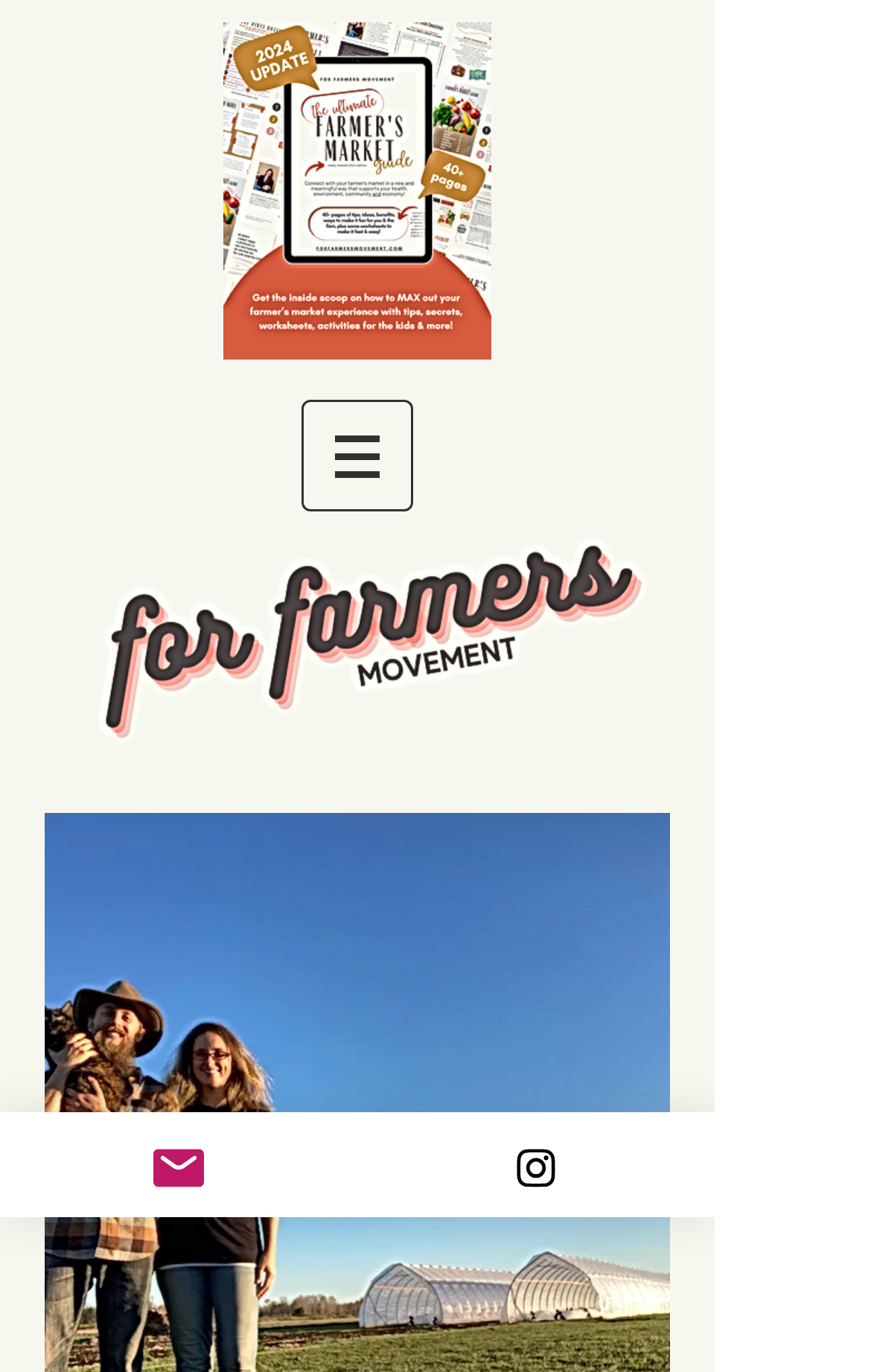Find the bounding box coordinates for the UI element whose description is: "See All". The coordinates should be four float numbers between 0 and 1, in the format [left, top, right, bottom].

None